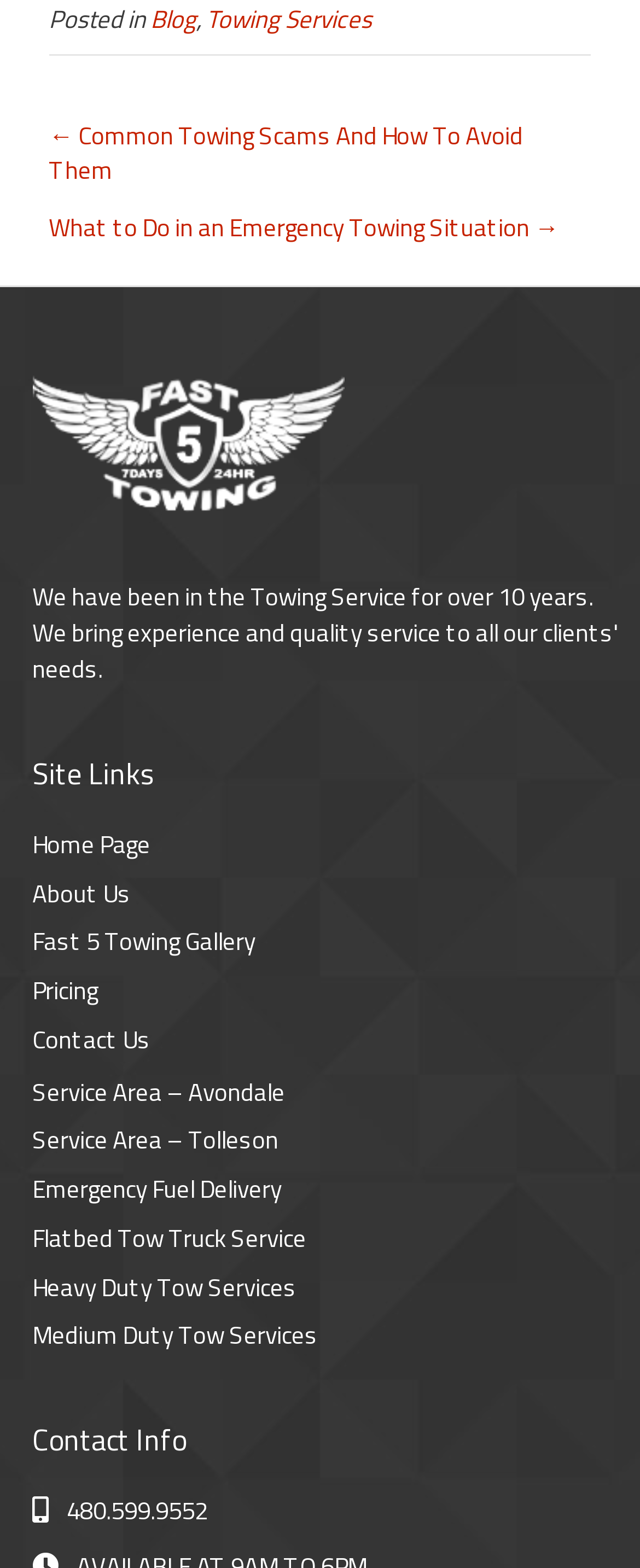Determine the bounding box coordinates of the clickable region to execute the instruction: "Go to the home page". The coordinates should be four float numbers between 0 and 1, denoted as [left, top, right, bottom].

[0.051, 0.526, 0.235, 0.55]